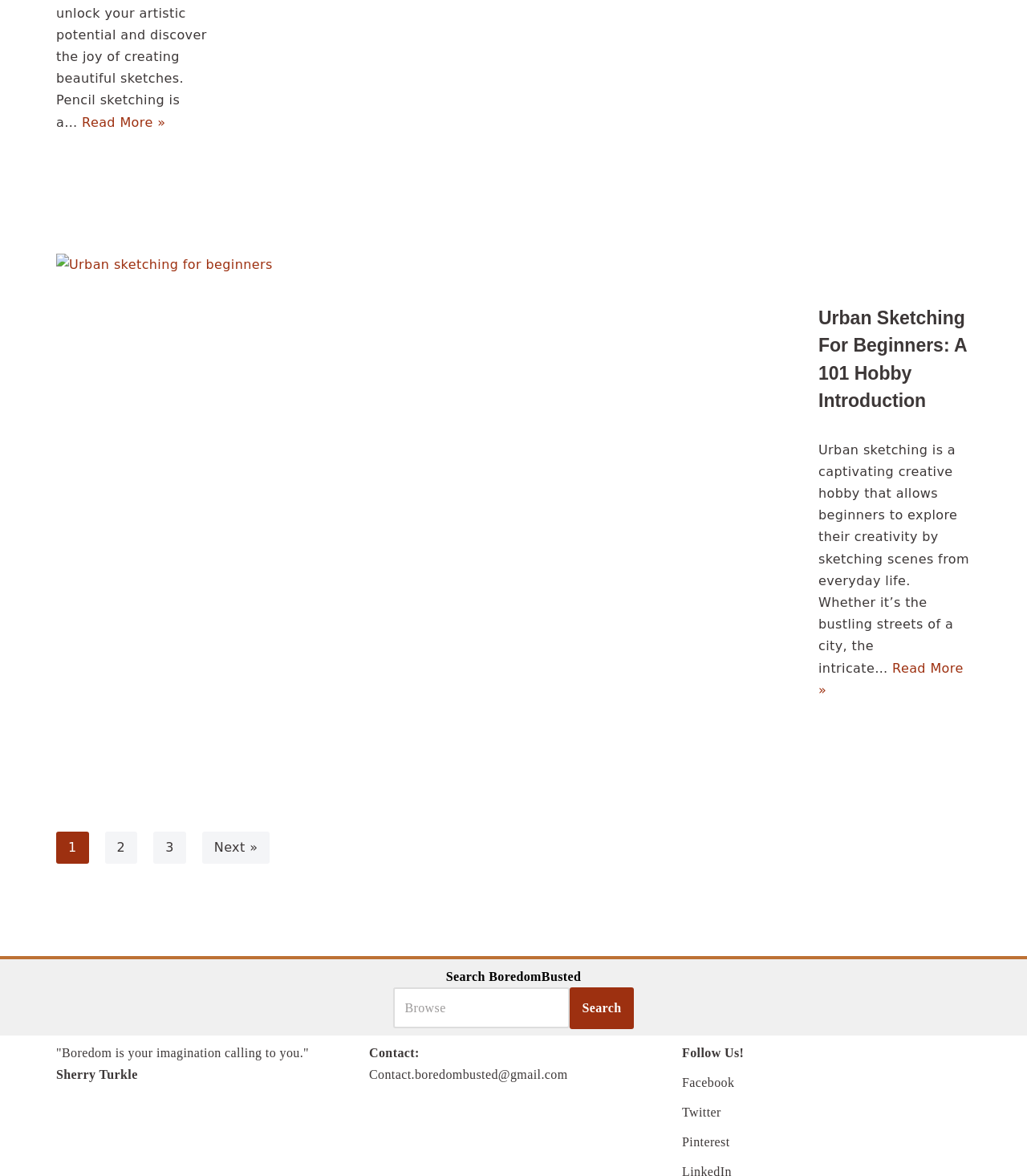Please locate the bounding box coordinates of the element that should be clicked to achieve the given instruction: "Read about pencil sketching for beginners".

[0.08, 0.097, 0.161, 0.11]